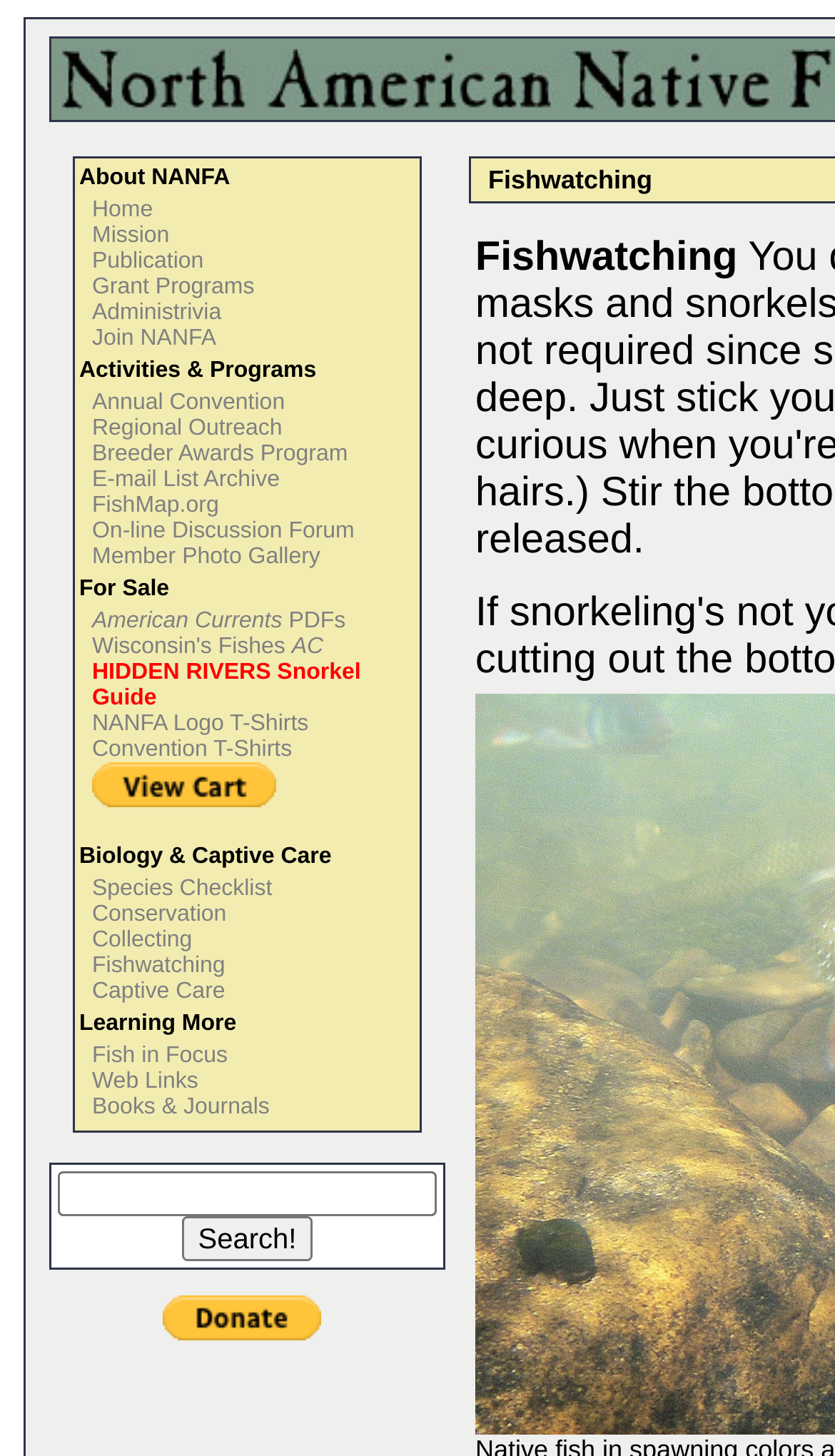Find the bounding box coordinates of the UI element according to this description: "Conservation".

[0.11, 0.619, 0.271, 0.636]